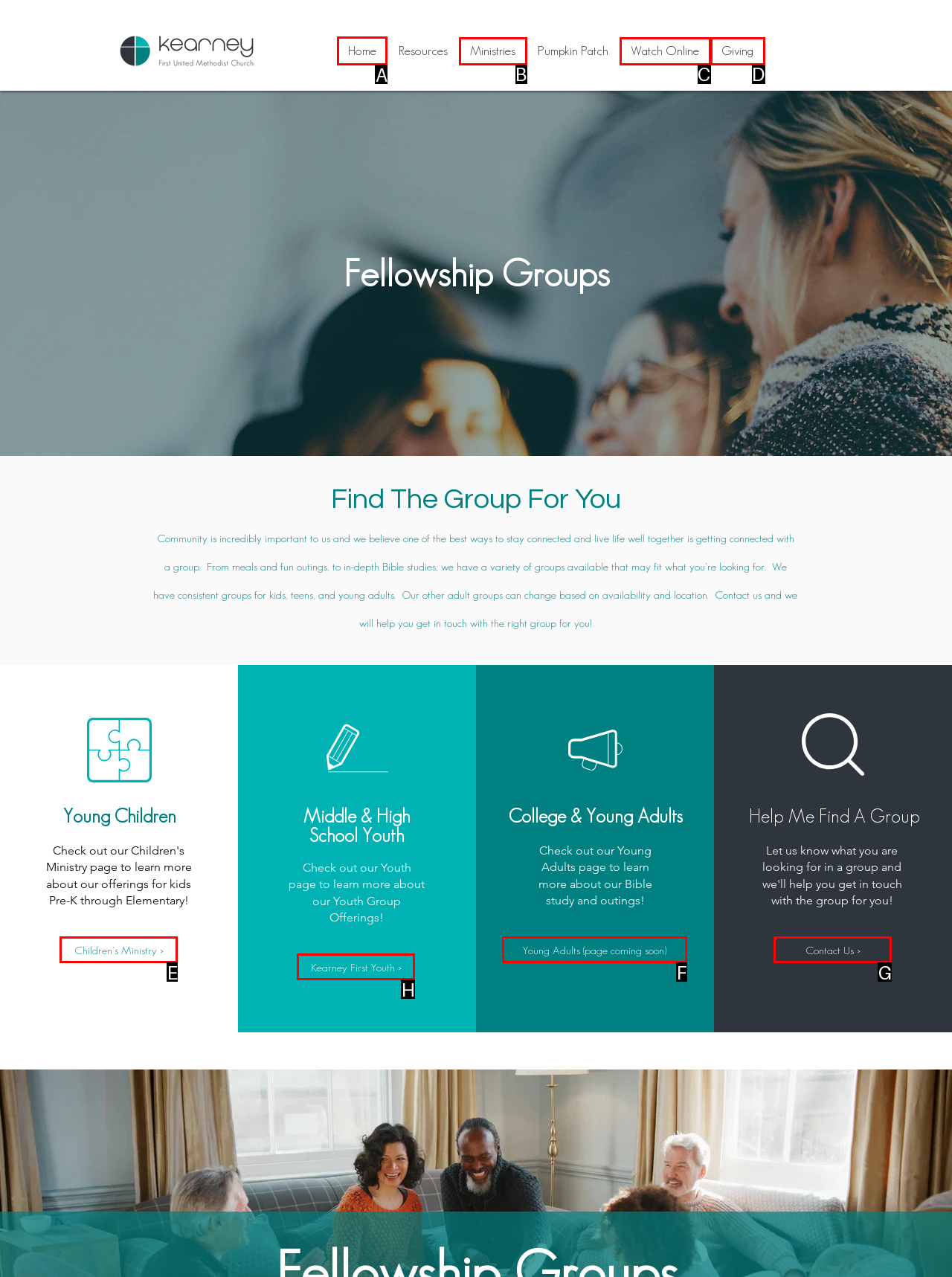Select the correct UI element to click for this task: Click the Home link.
Answer using the letter from the provided options.

A